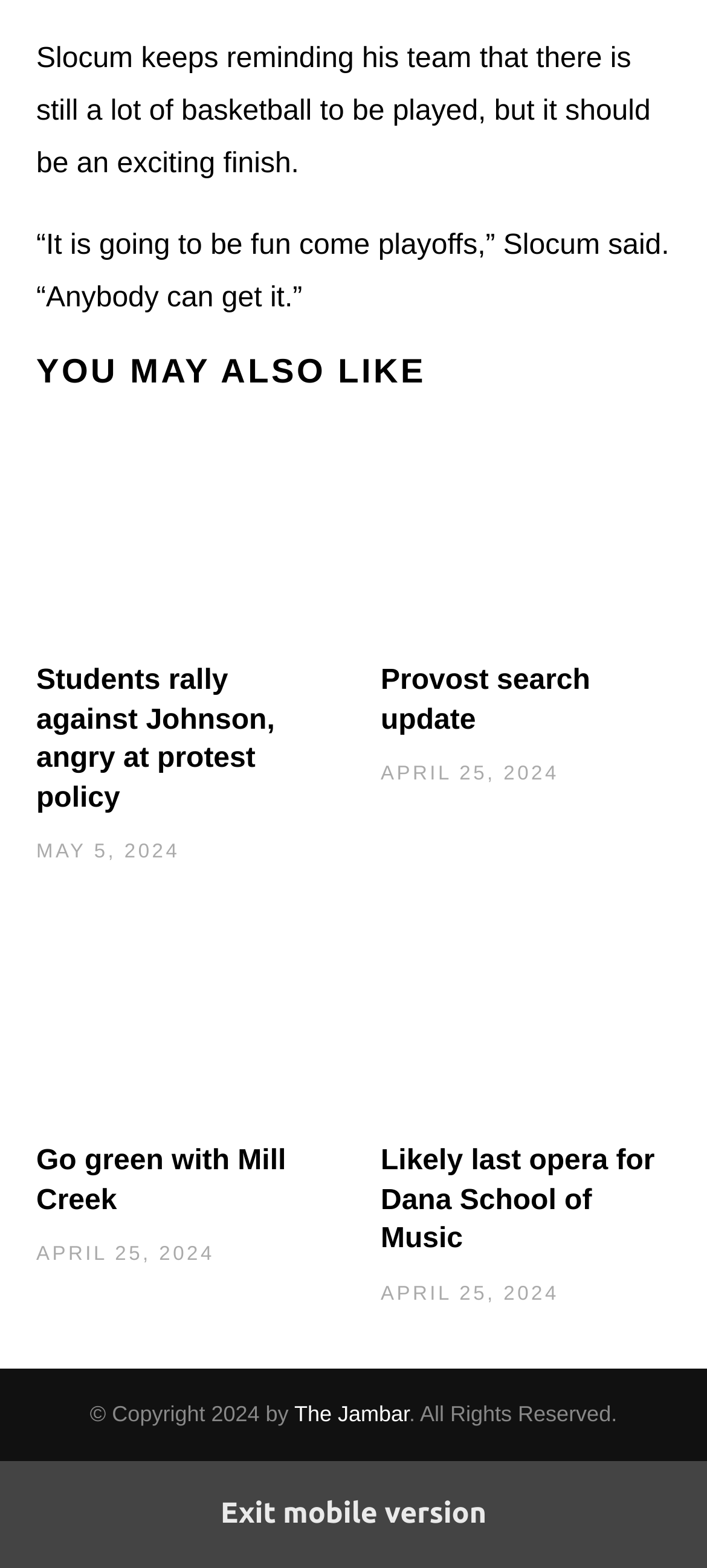Using the format (top-left x, top-left y, bottom-right x, bottom-right y), and given the element description, identify the bounding box coordinates within the screenshot: The Jambar

[0.416, 0.893, 0.579, 0.91]